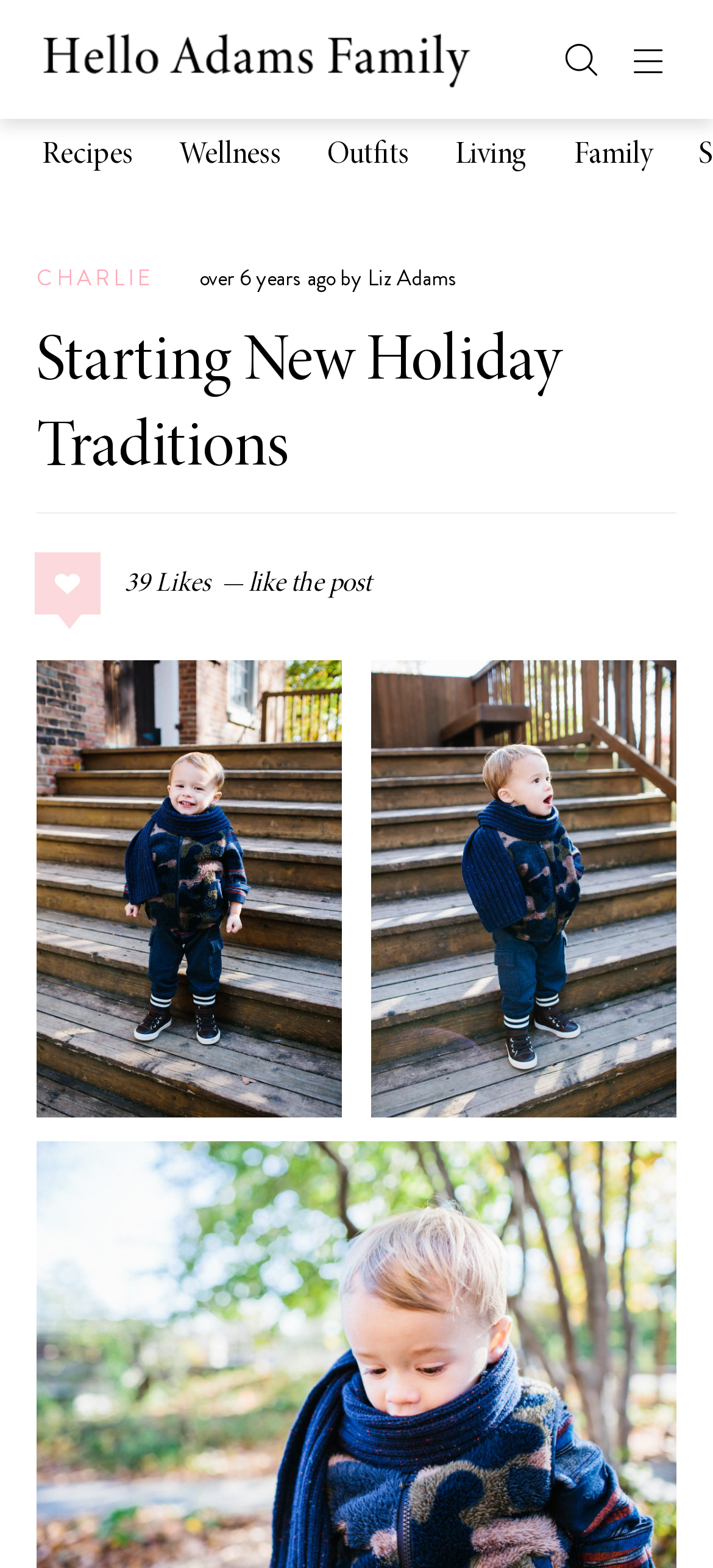Give a one-word or short phrase answer to the question: 
What is the name of the holiday outfit brand?

Gymboree